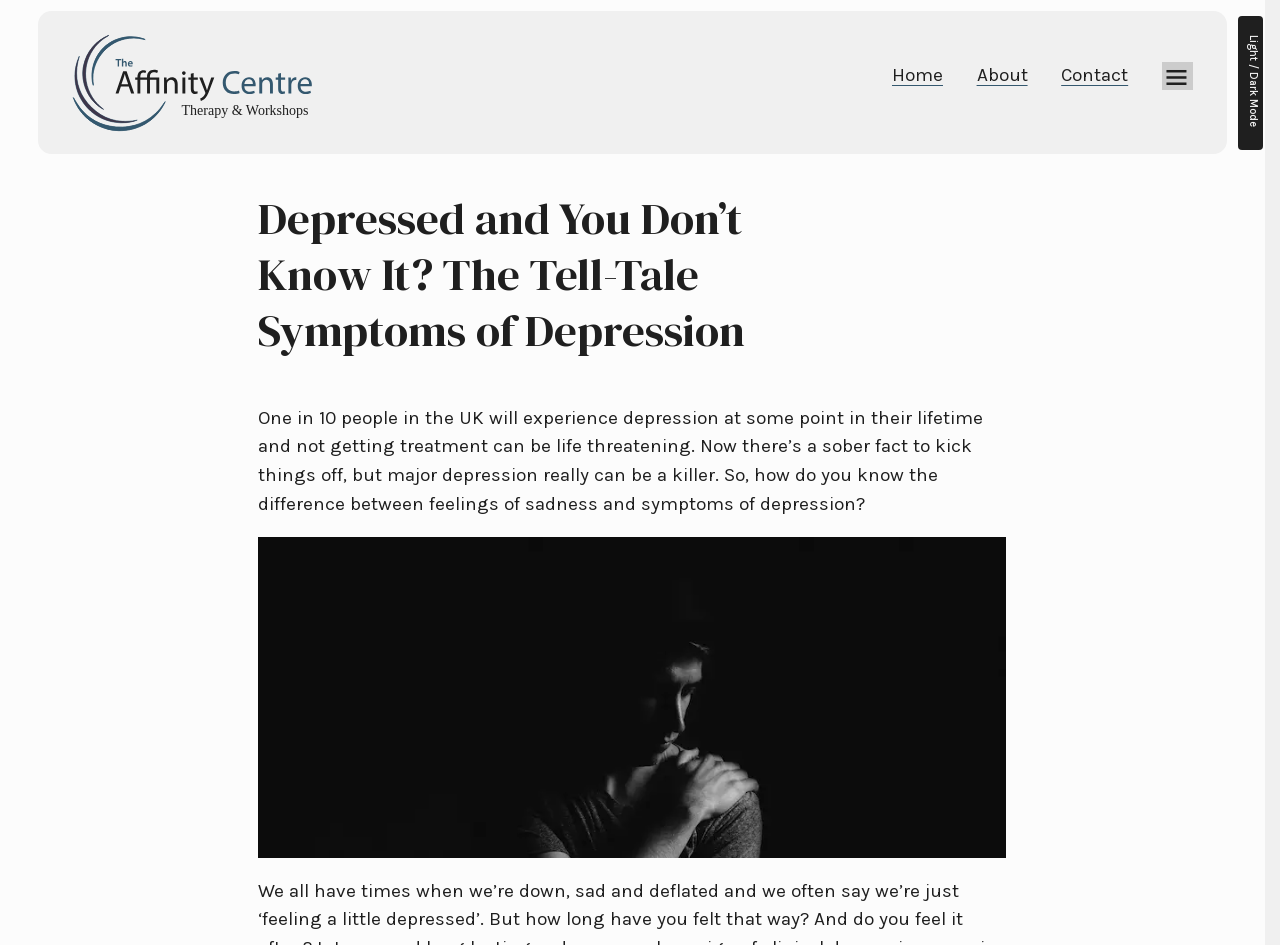Given the element description, predict the bounding box coordinates in the format (top-left x, top-left y, bottom-right x, bottom-right y), using floating point numbers between 0 and 1: Therapy & Workshops

[0.056, 0.024, 0.494, 0.151]